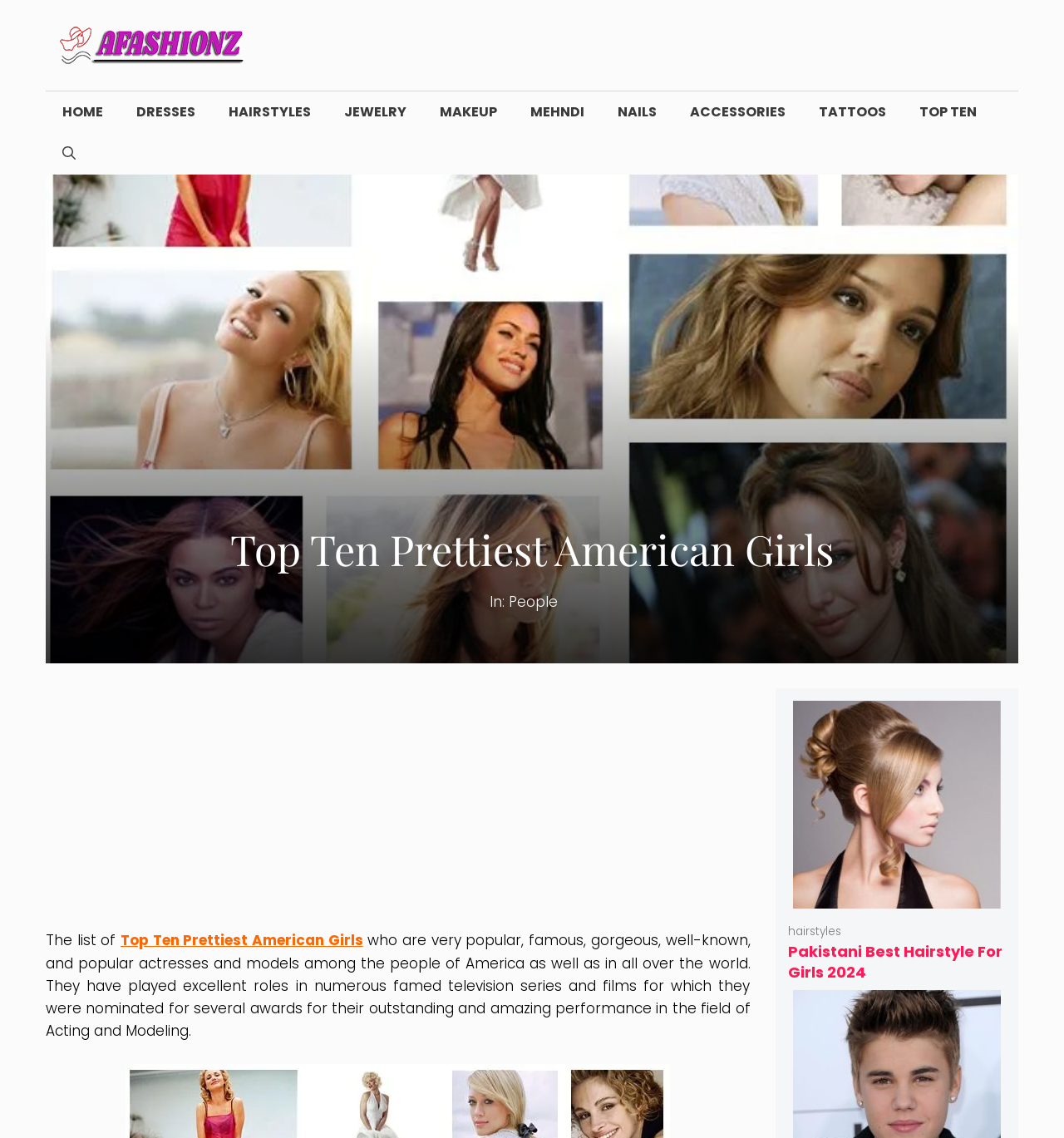Provide the bounding box coordinates of the area you need to click to execute the following instruction: "Open the 'DRESSES' page".

[0.112, 0.08, 0.199, 0.117]